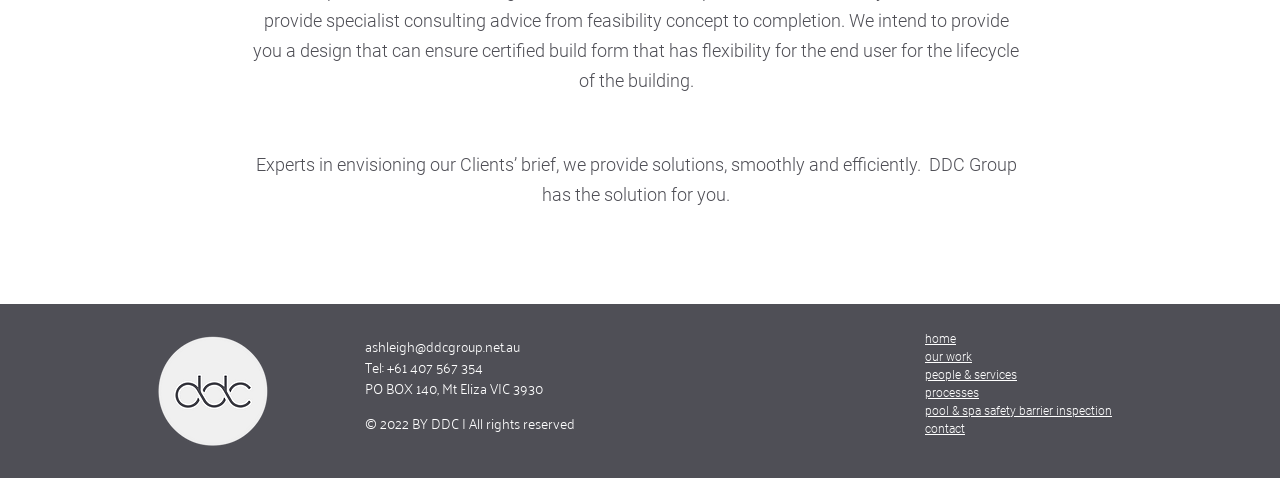What is the copyright year of the webpage?
Based on the image, answer the question with a single word or brief phrase.

2022